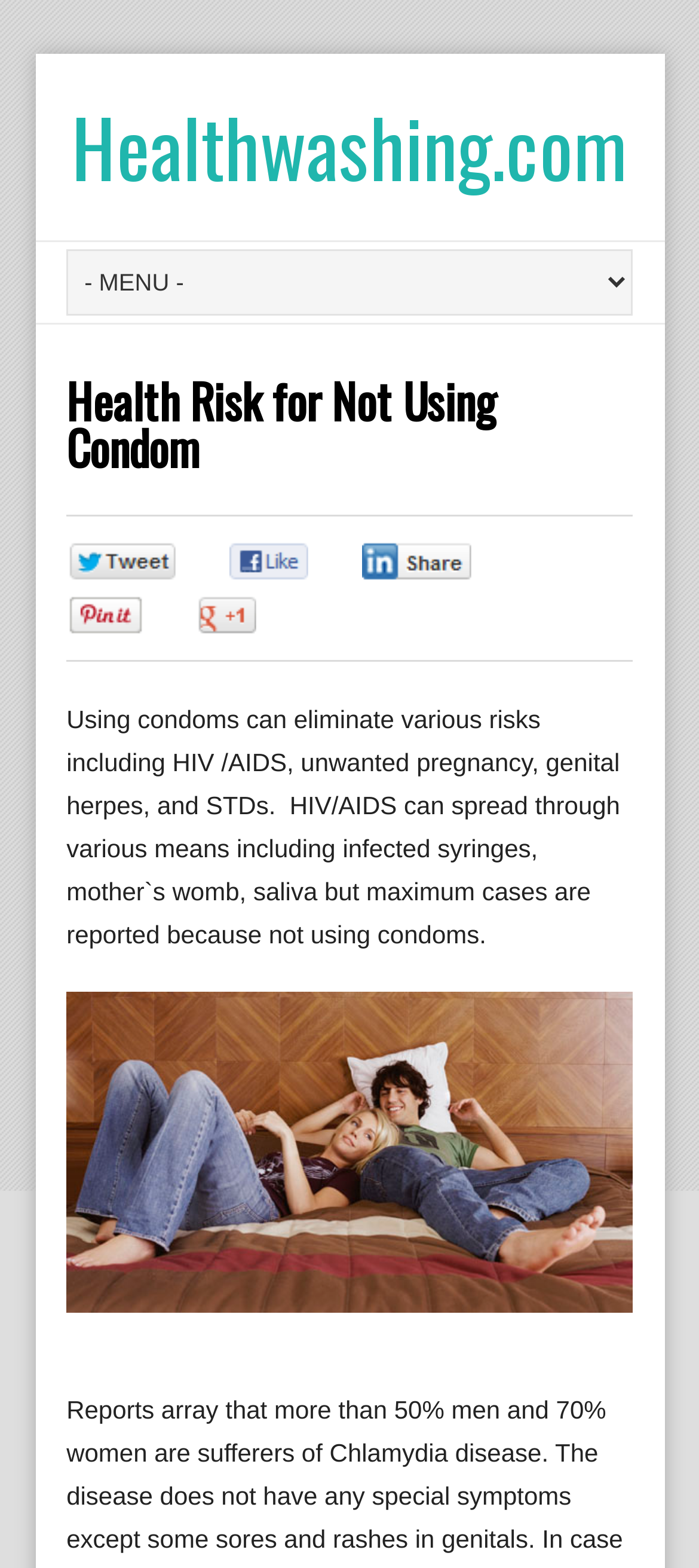Provide the bounding box coordinates for the UI element that is described as: "Facebook0".

[0.328, 0.344, 0.557, 0.373]